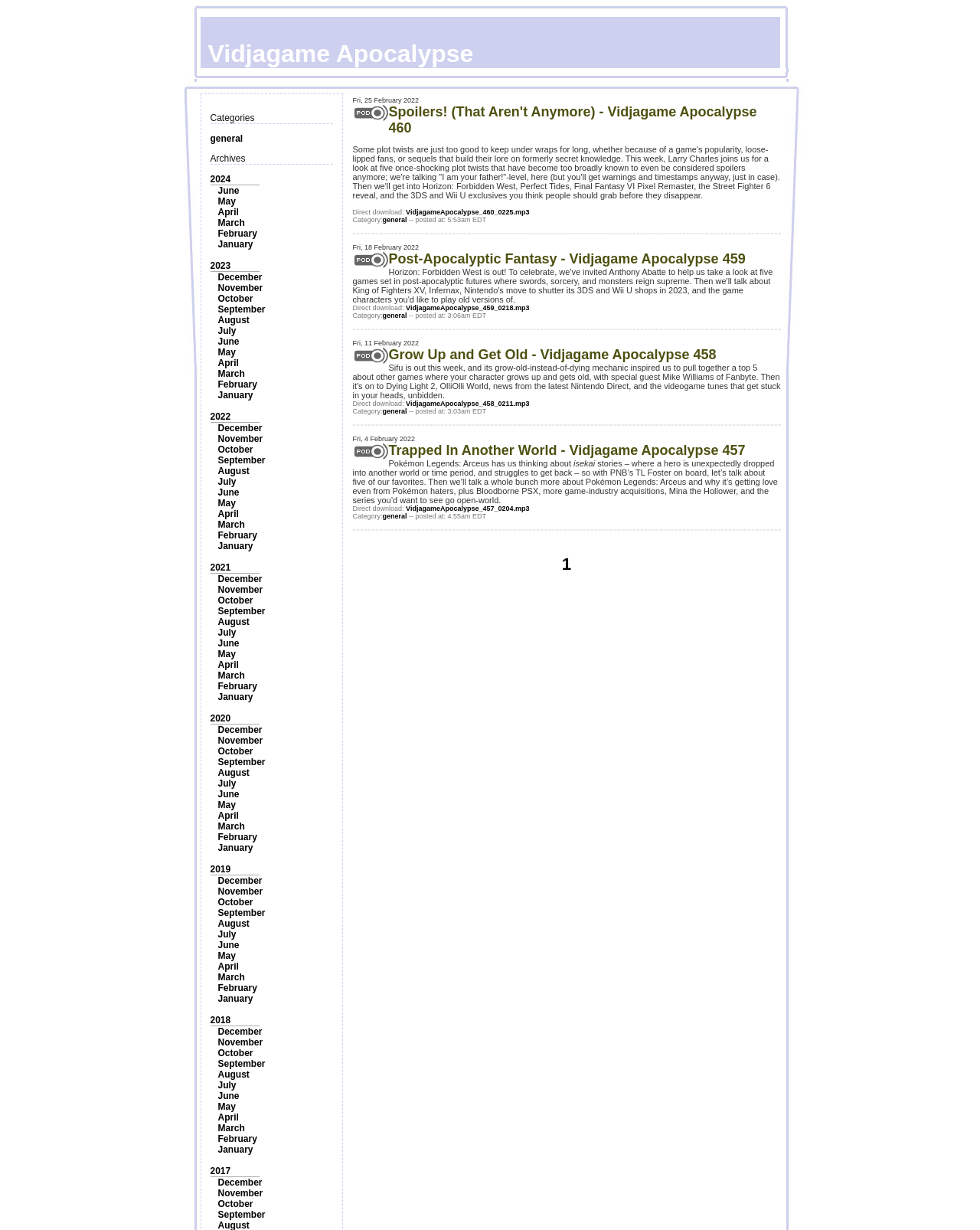Using the element description: "November", determine the bounding box coordinates for the specified UI element. The coordinates should be four float numbers between 0 and 1, [left, top, right, bottom].

[0.222, 0.475, 0.268, 0.484]